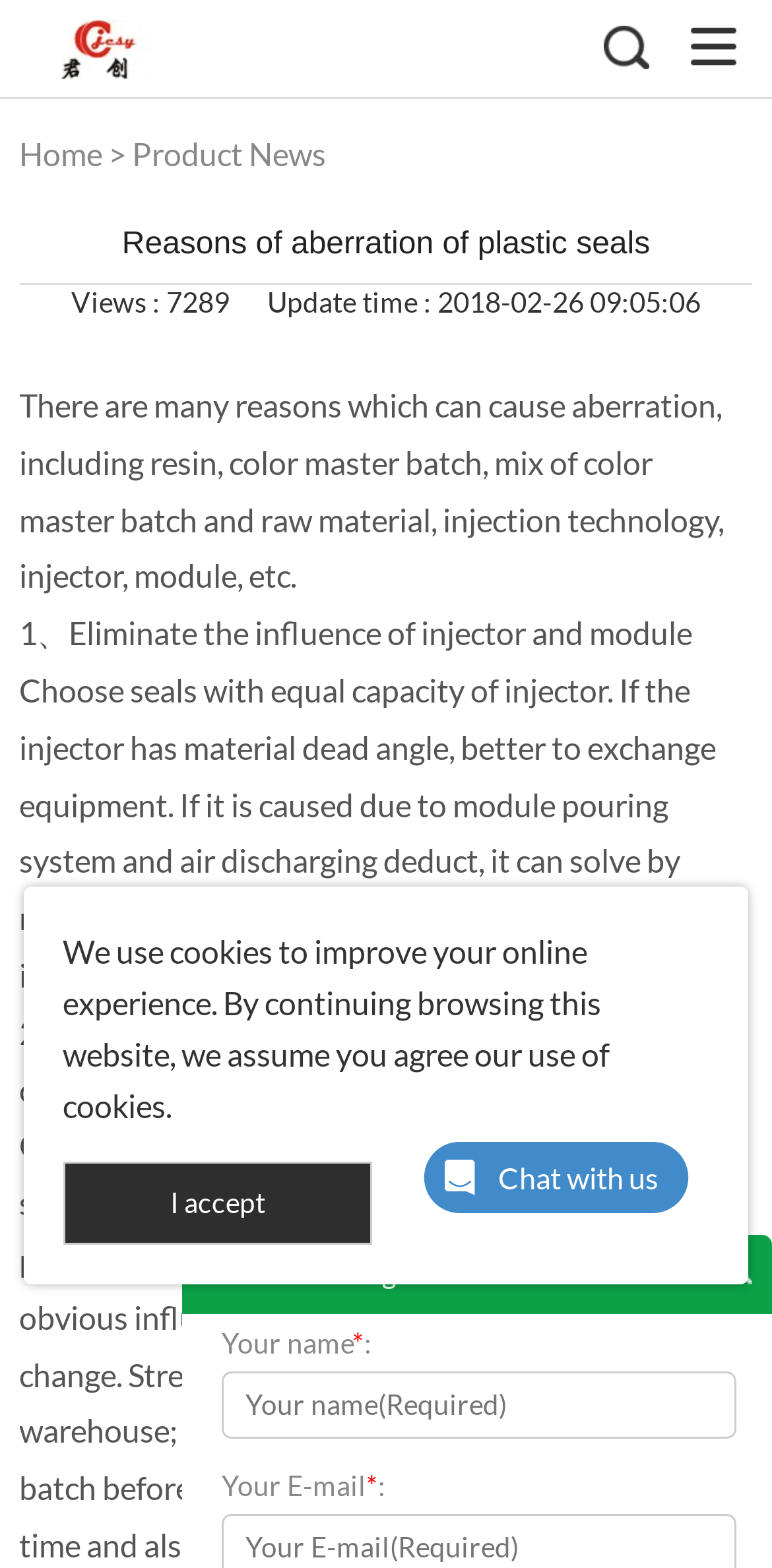What is the company name mentioned on the webpage?
By examining the image, provide a one-word or phrase answer.

Shandong Junchuang Lock Industry Co., Ltd